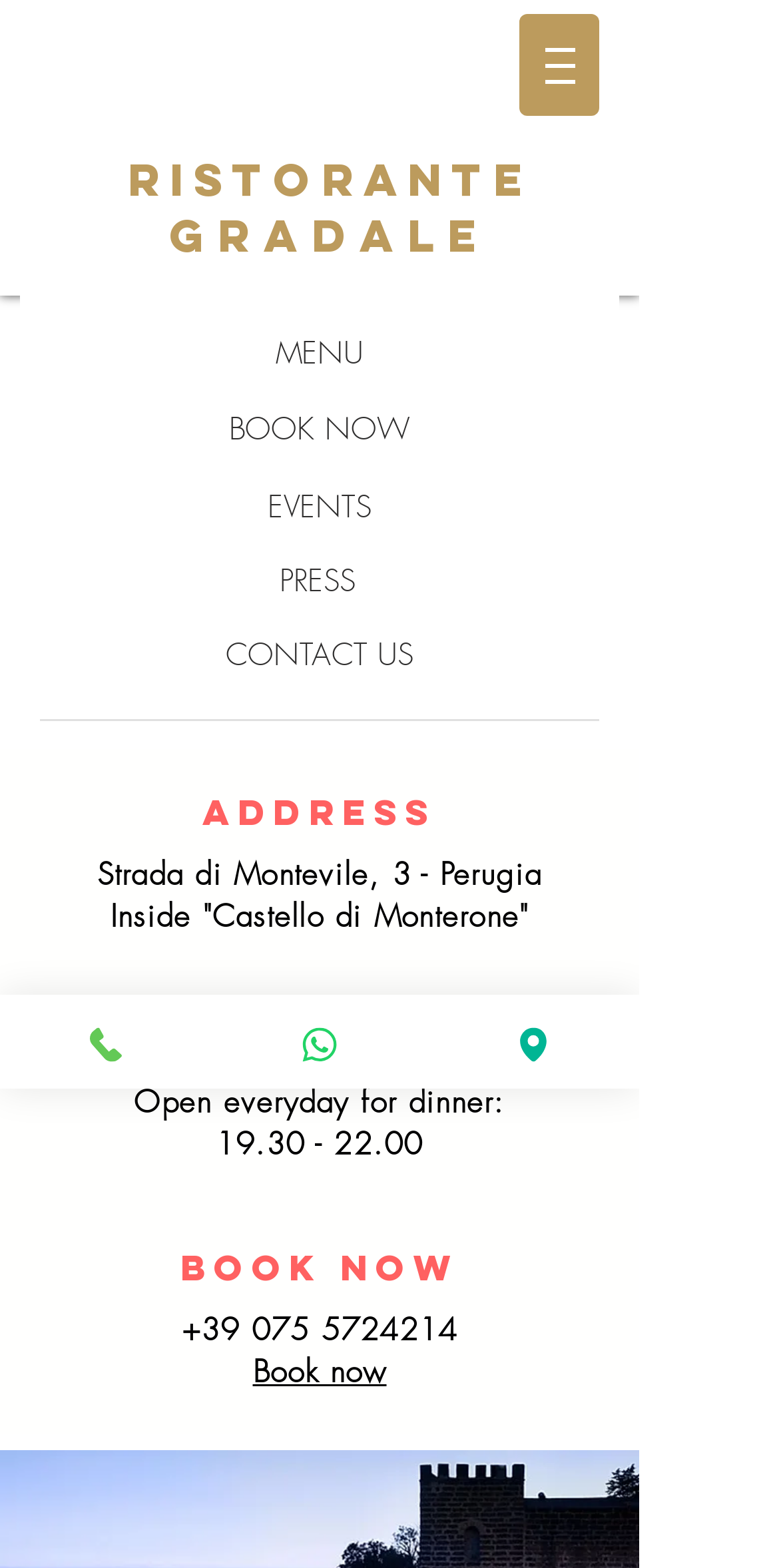What is the name of the restaurant? From the image, respond with a single word or brief phrase.

Ristorante GRADALE